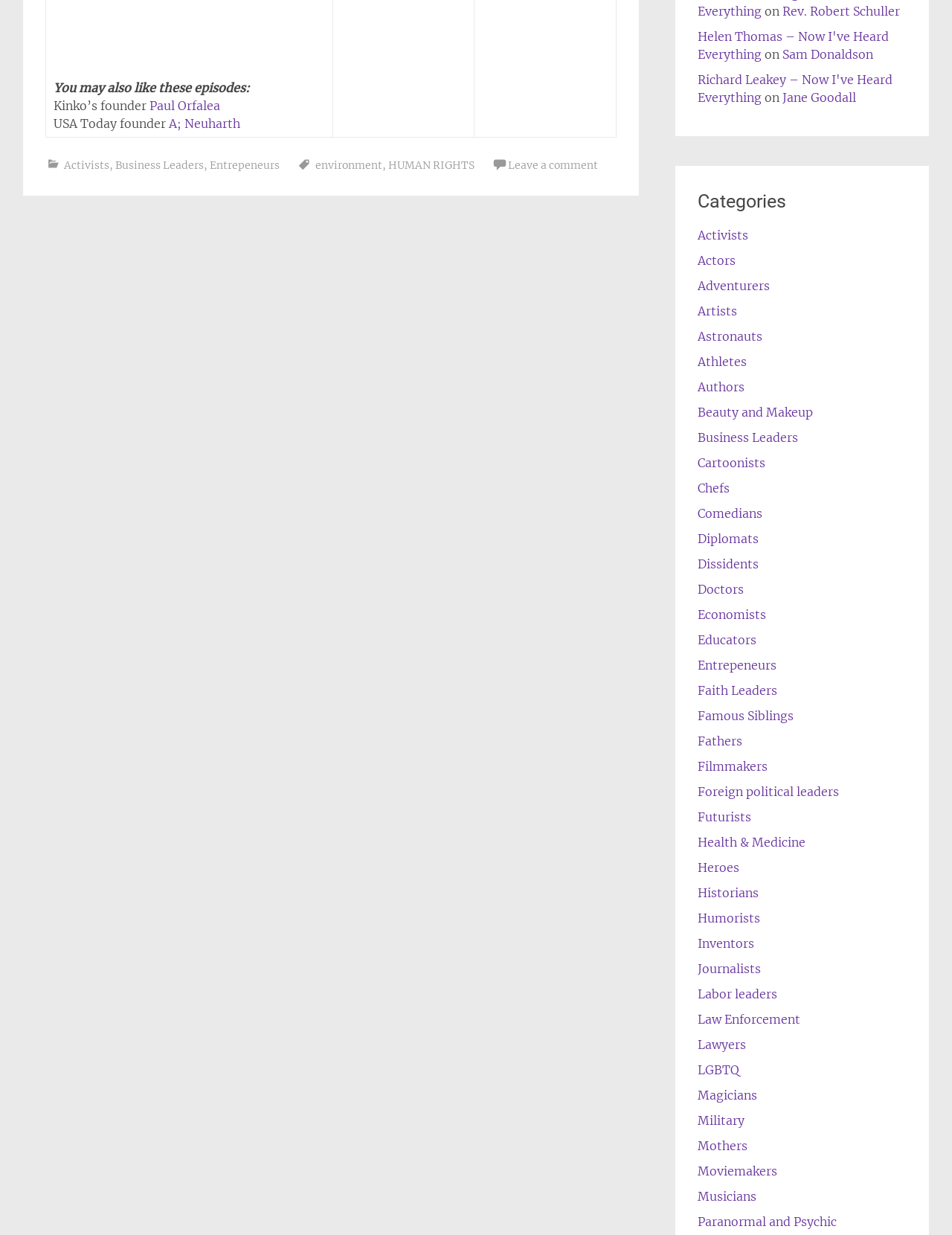Please answer the following question using a single word or phrase: 
What categories are listed on the webpage?

Activists, Actors, Adventurers, etc.